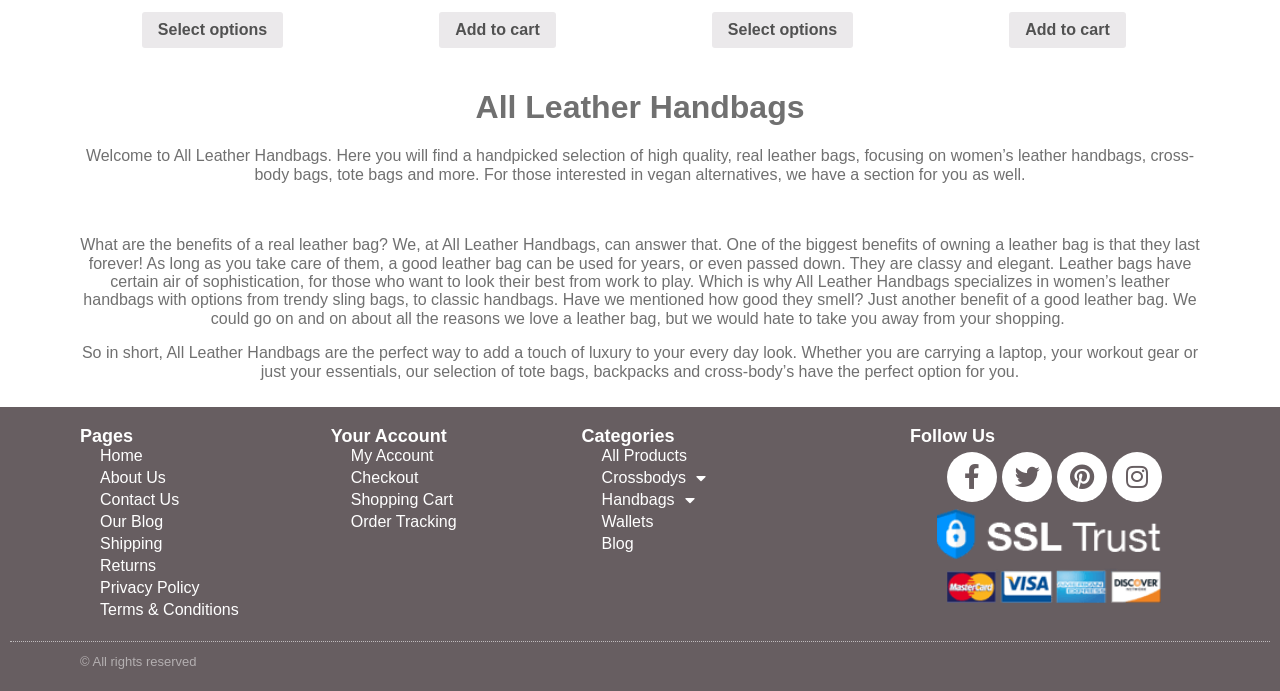Please provide a brief answer to the following inquiry using a single word or phrase:
What is the position of the 'Add to cart' button for 'U Zip Crossbody'?

Above